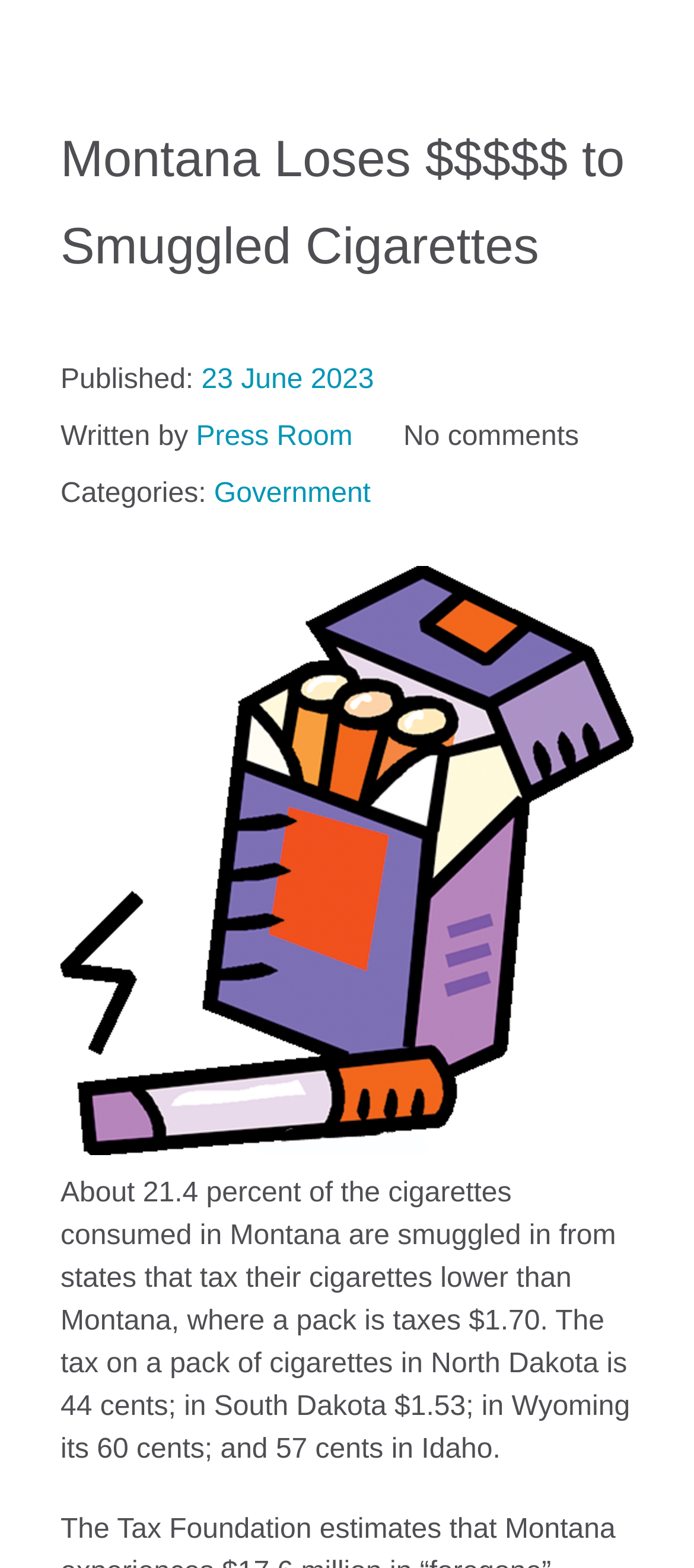Please provide the bounding box coordinates in the format (top-left x, top-left y, bottom-right x, bottom-right y). Remember, all values are floating point numbers between 0 and 1. What is the bounding box coordinate of the region described as: Government

[0.308, 0.305, 0.534, 0.325]